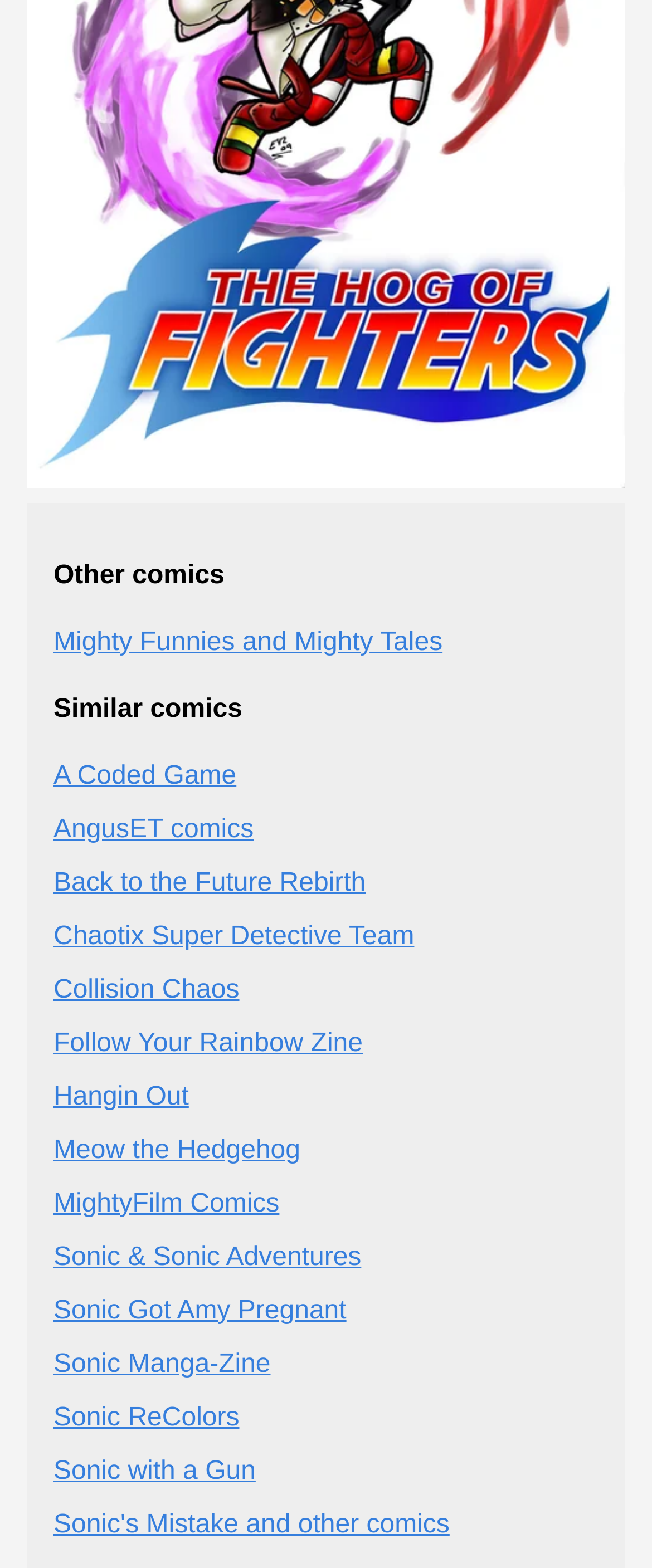Locate the coordinates of the bounding box for the clickable region that fulfills this instruction: "Explore the Investment Fintechzoom link".

None